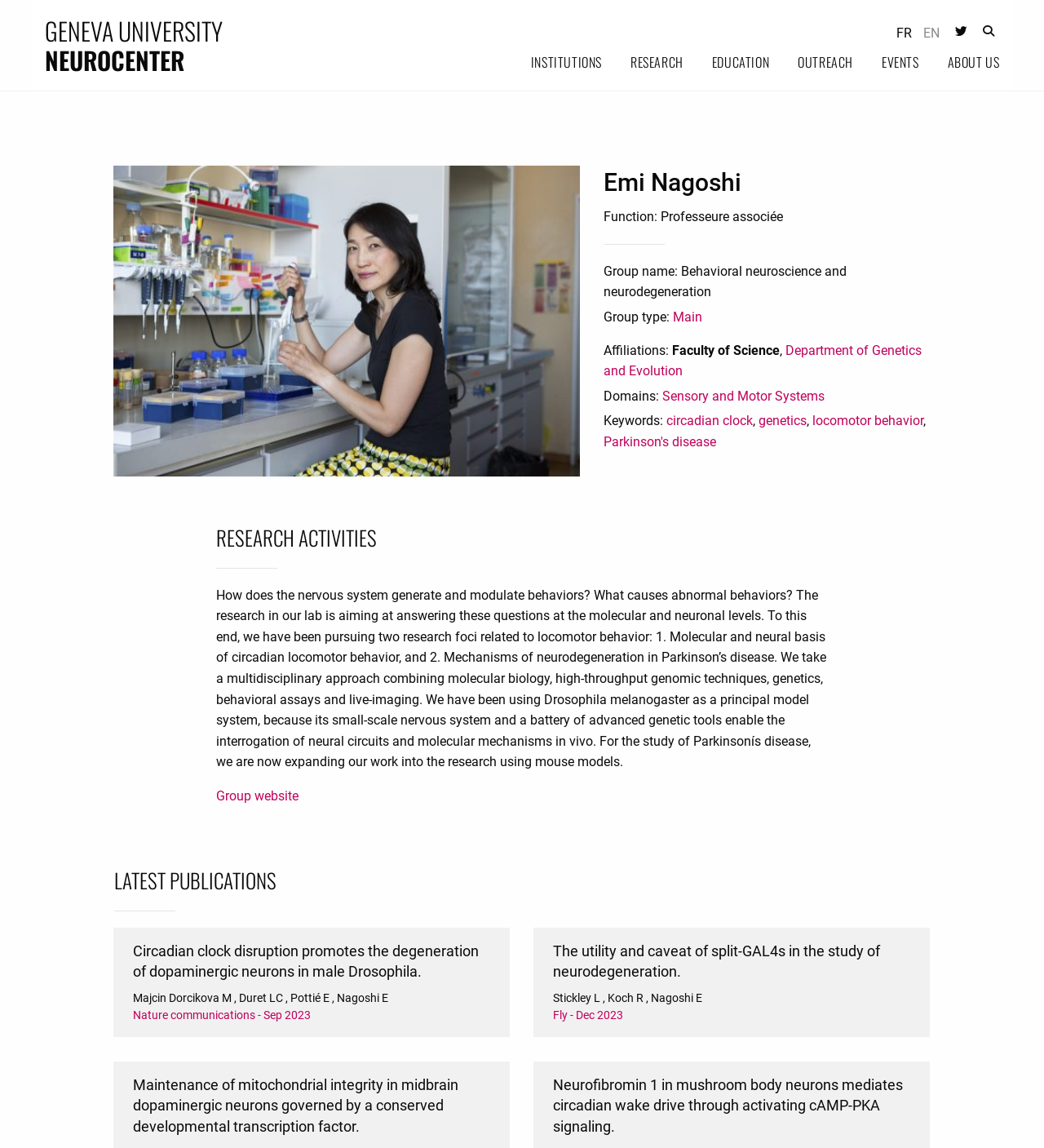Determine which piece of text is the heading of the webpage and provide it.

GENEVA UNIVERSITY
NEUROCENTER